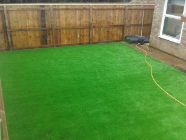Using the information in the image, could you please answer the following question in detail:
What surrounds the lawn in the image?

According to the caption, 'Surrounding the lawn is a wooden fence that provides a sense of enclosure and privacy', which implies that the lawn is surrounded by a wooden fence.